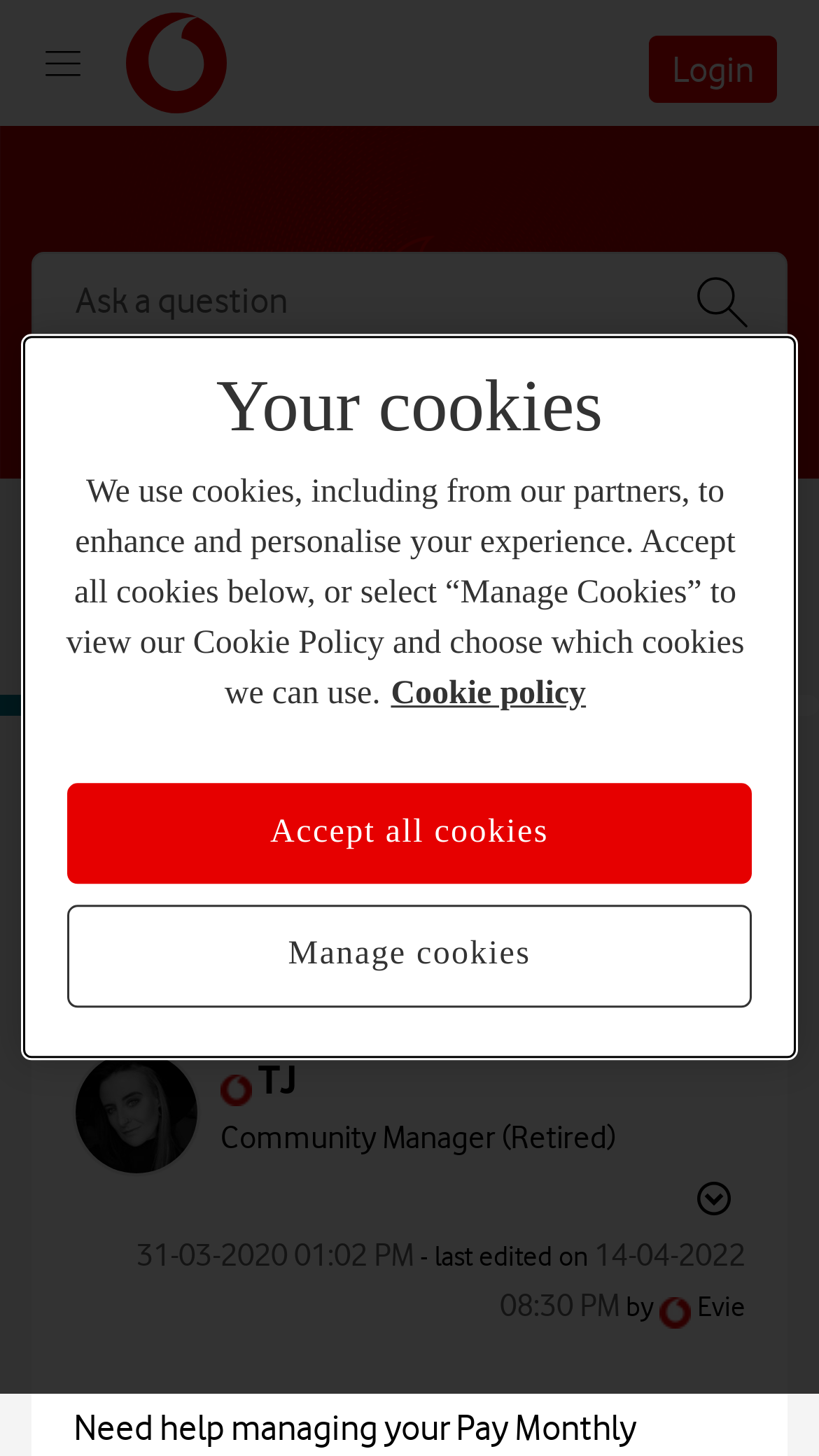Pinpoint the bounding box coordinates of the area that should be clicked to complete the following instruction: "Donate to the organization". The coordinates must be given as four float numbers between 0 and 1, i.e., [left, top, right, bottom].

None